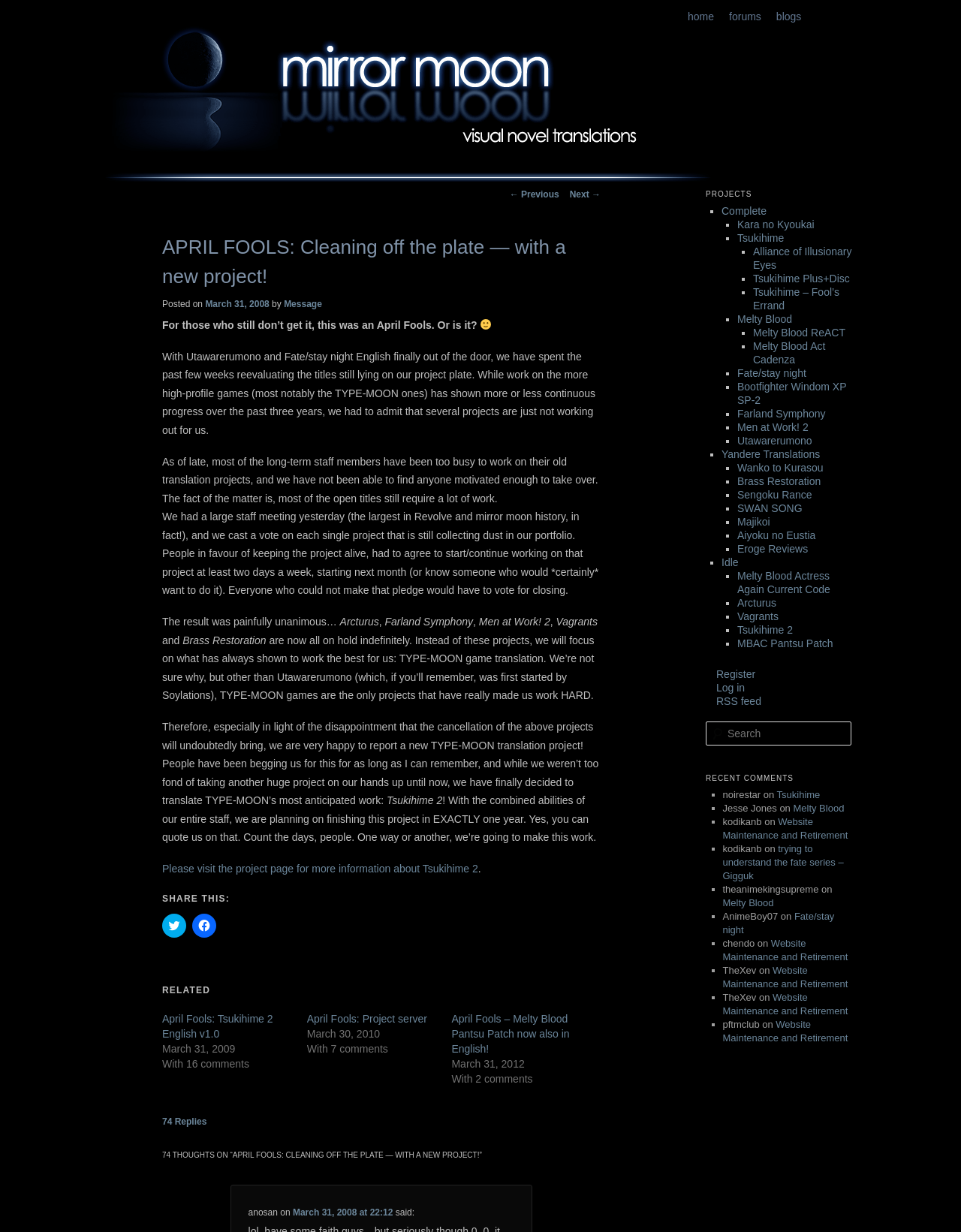From the image, can you give a detailed response to the question below:
How many projects are listed?

The number of projects listed can be determined by counting the number of list markers '■' in the 'PROJECTS' section, which is located at the bottom right of the webpage. There are 7 list markers, each corresponding to a project.